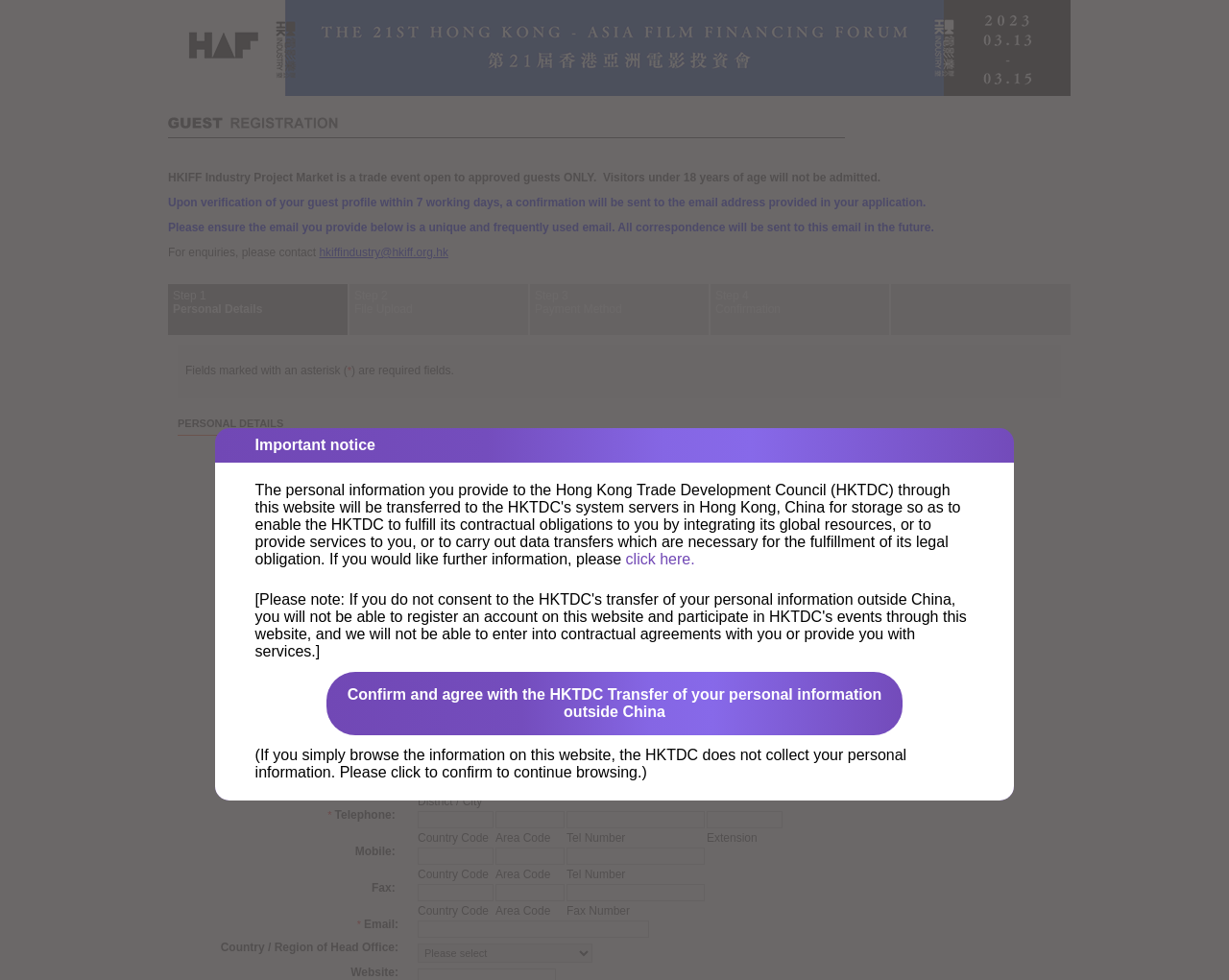Determine the bounding box coordinates of the clickable region to carry out the instruction: "Enter email address".

[0.26, 0.251, 0.365, 0.264]